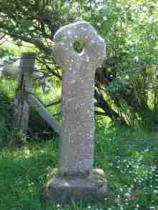Describe all elements and aspects of the image.

The image depicts a unique Celtic cross, characterized by its distinct ring at the top and intricate stonework. This cross stands tall in a lush, green landscape, surrounded by grass and leafy vegetation, suggesting a serene and historical burial site. The stone appears weathered, hinting at its age and significance in the region's heritage. Notably, such crosses often mark ancient graveyards and are associated with early Christian traditions in Ireland, making this particular cross a representative piece of cultural and religious history. The placement of the cross next to a natural backdrop enhances its historical ambiance, providing a glimpse into the region's past while inviting contemplation about the lives and stories of those it commemorates.